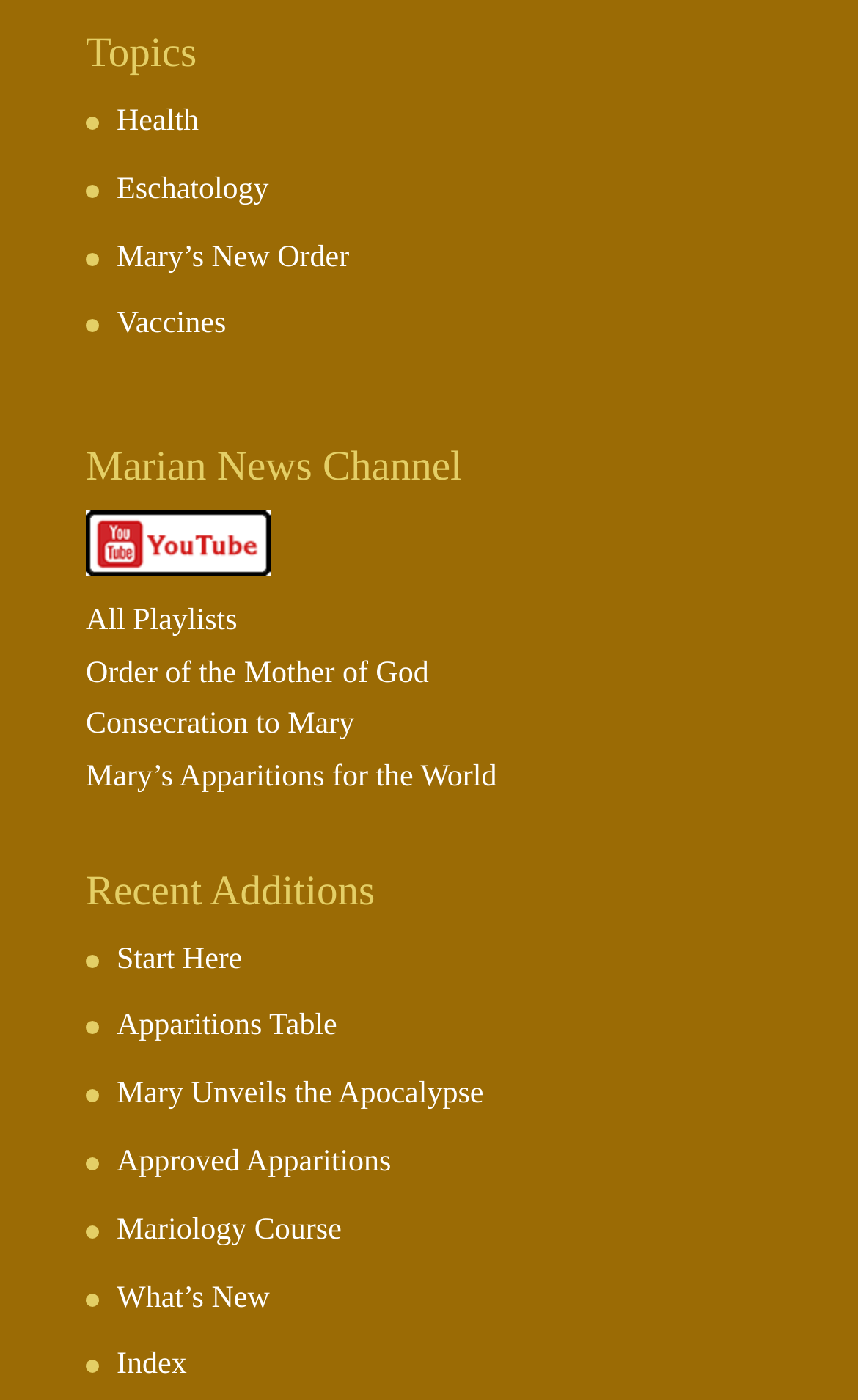How many headings are on this webpage? From the image, respond with a single word or brief phrase.

3